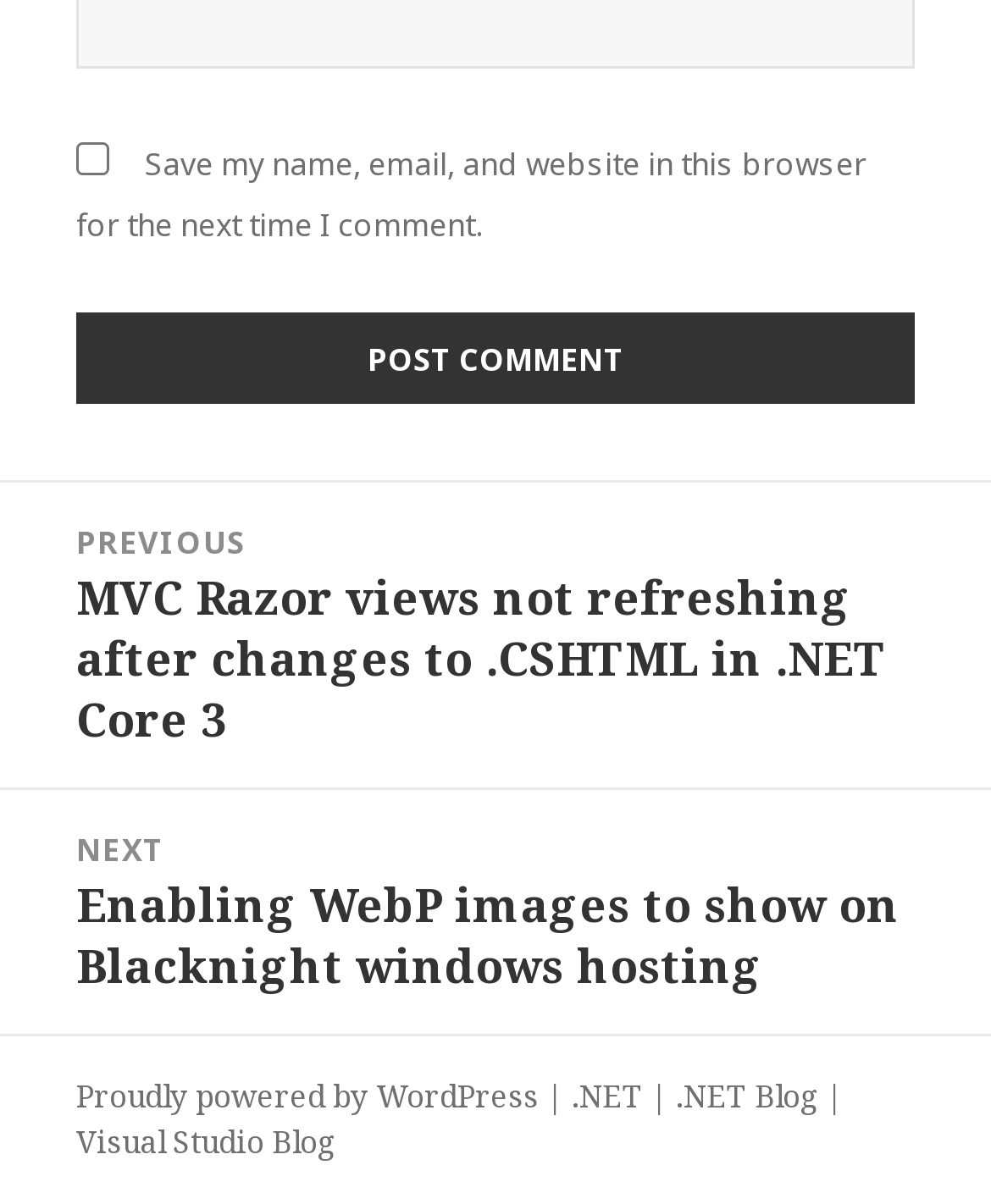Identify the bounding box coordinates of the section that should be clicked to achieve the task described: "Save my name and email for next time".

[0.077, 0.119, 0.11, 0.147]